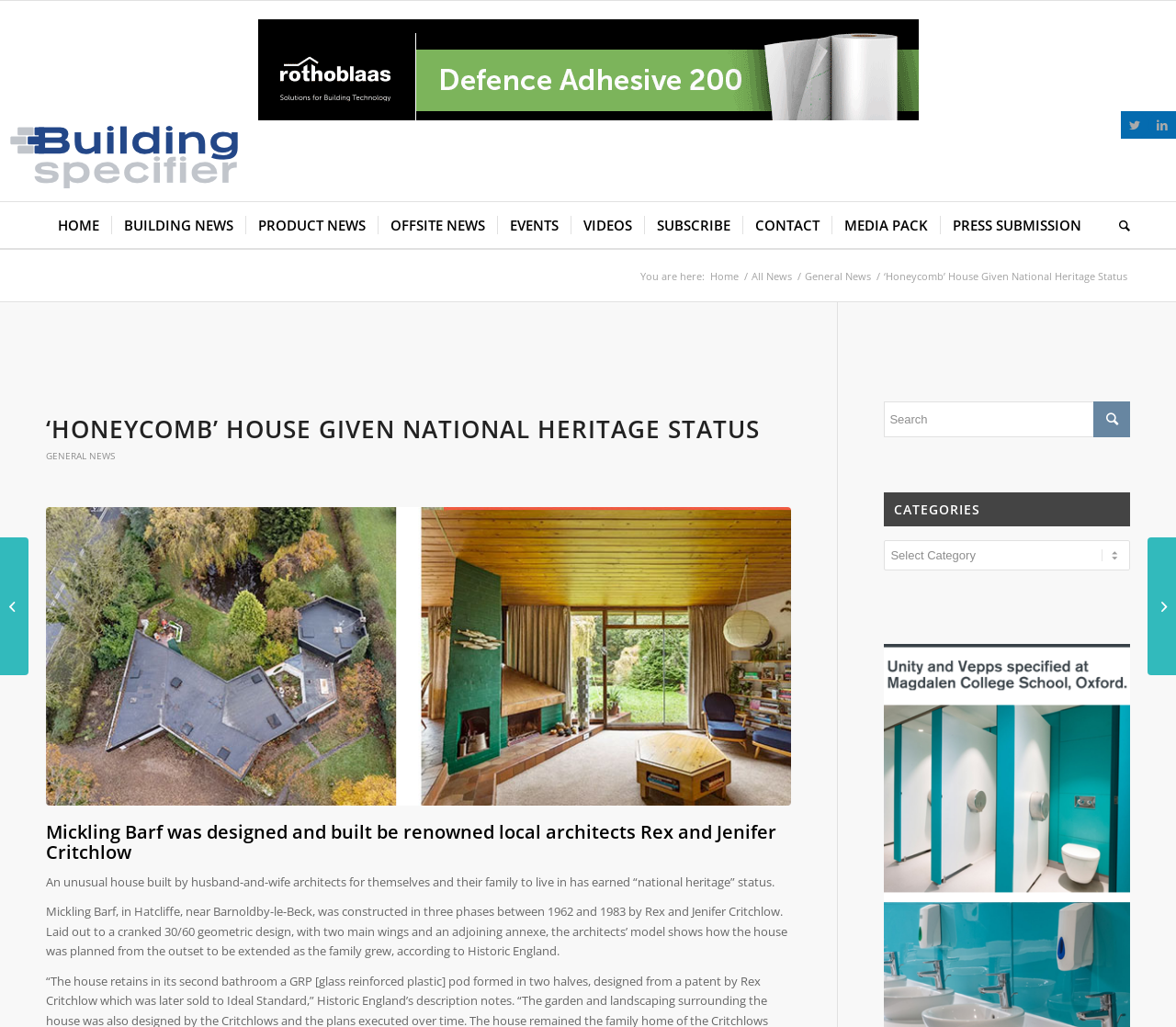What is the name of the house given national heritage status?
Provide an in-depth answer to the question, covering all aspects.

The question can be answered by looking at the heading '‘HONEYCOMB’ HOUSE GIVEN NATIONAL HERITAGE STATUS' which is located at the top of the webpage. This heading is a prominent feature of the webpage and indicates that the article is about a house called 'Honeycomb' being given national heritage status.